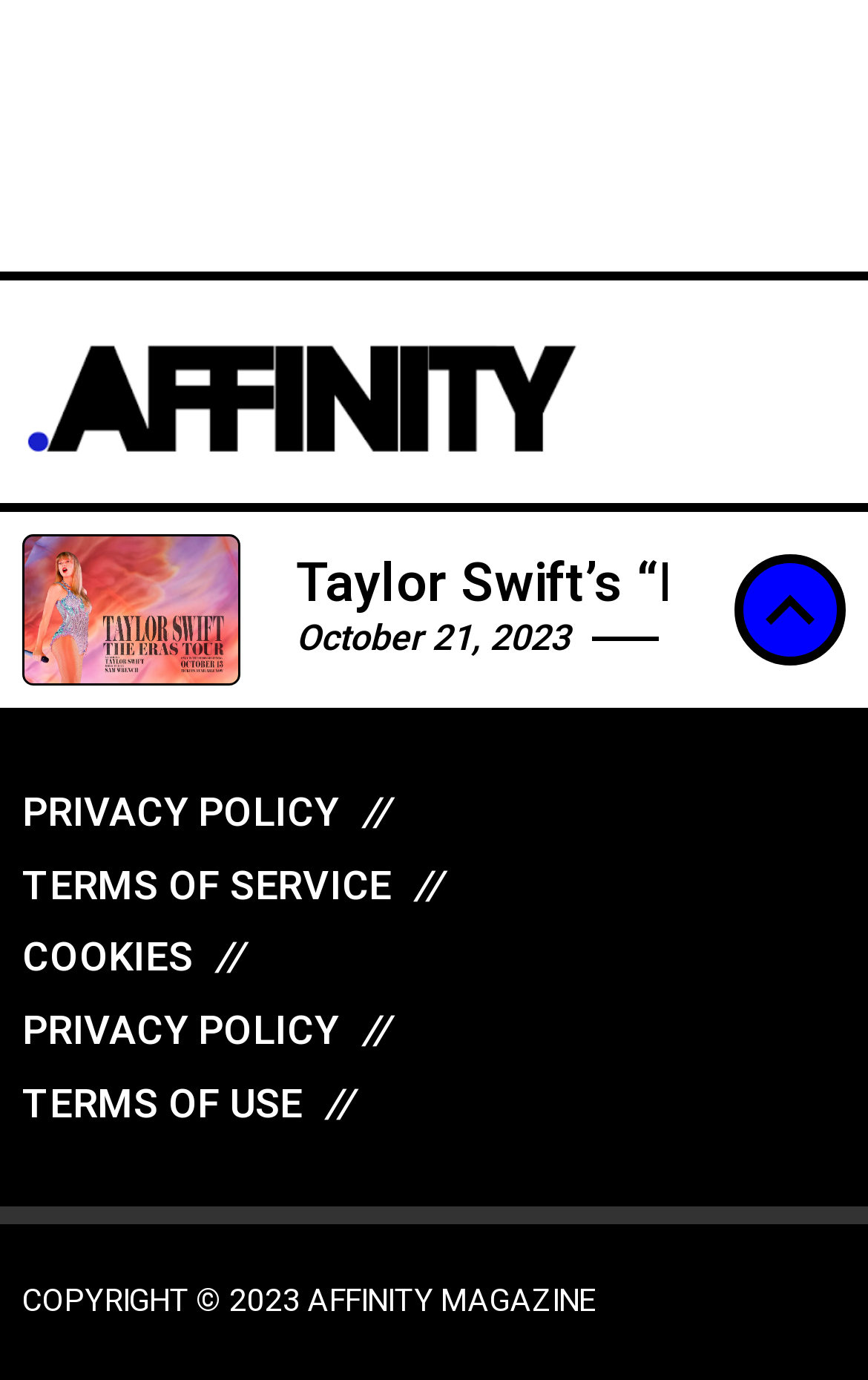What is the date of the first article?
From the image, respond with a single word or phrase.

October 21, 2023